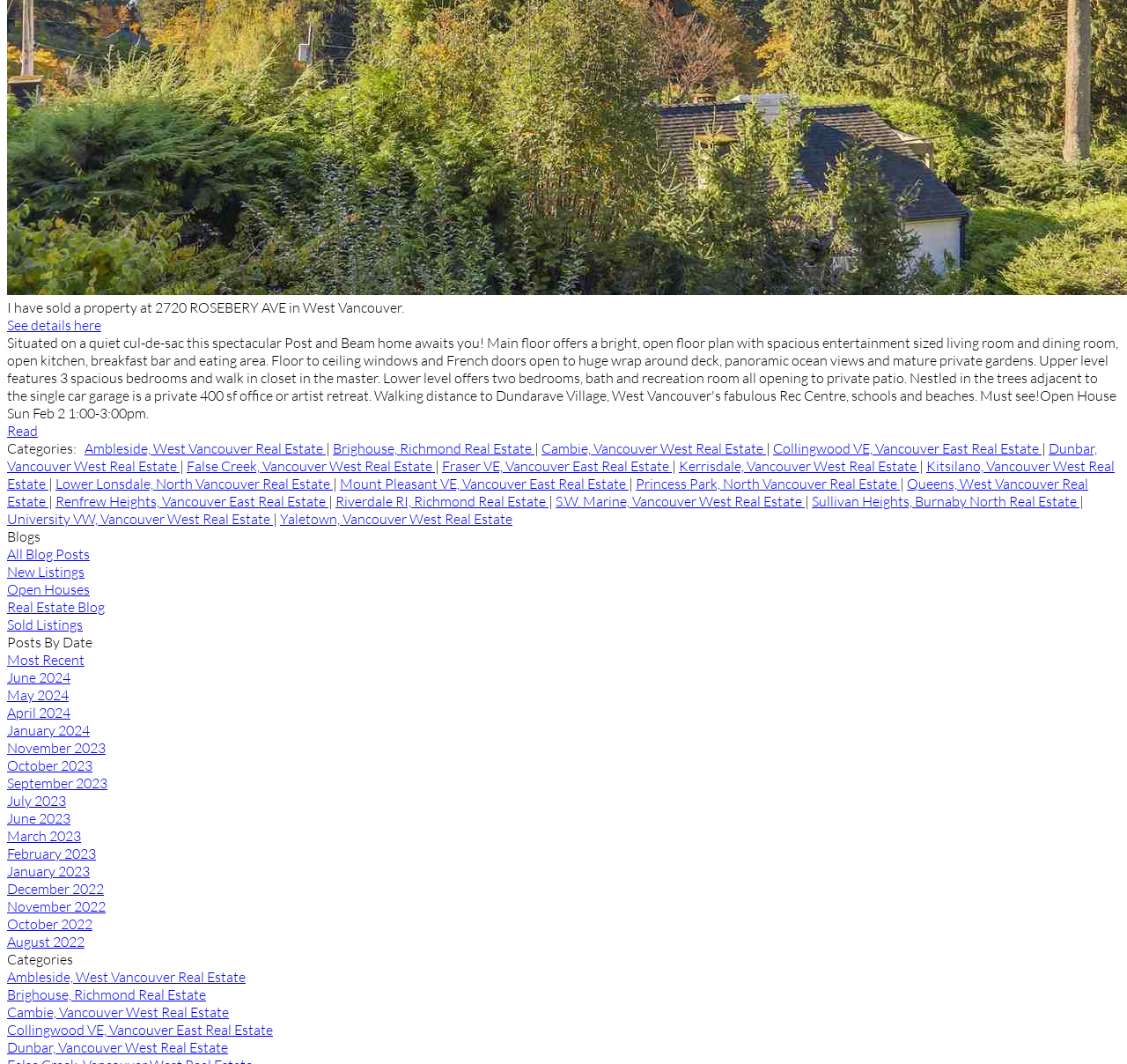Provide the bounding box for the UI element matching this description: "Read".

[0.006, 0.396, 0.034, 0.413]